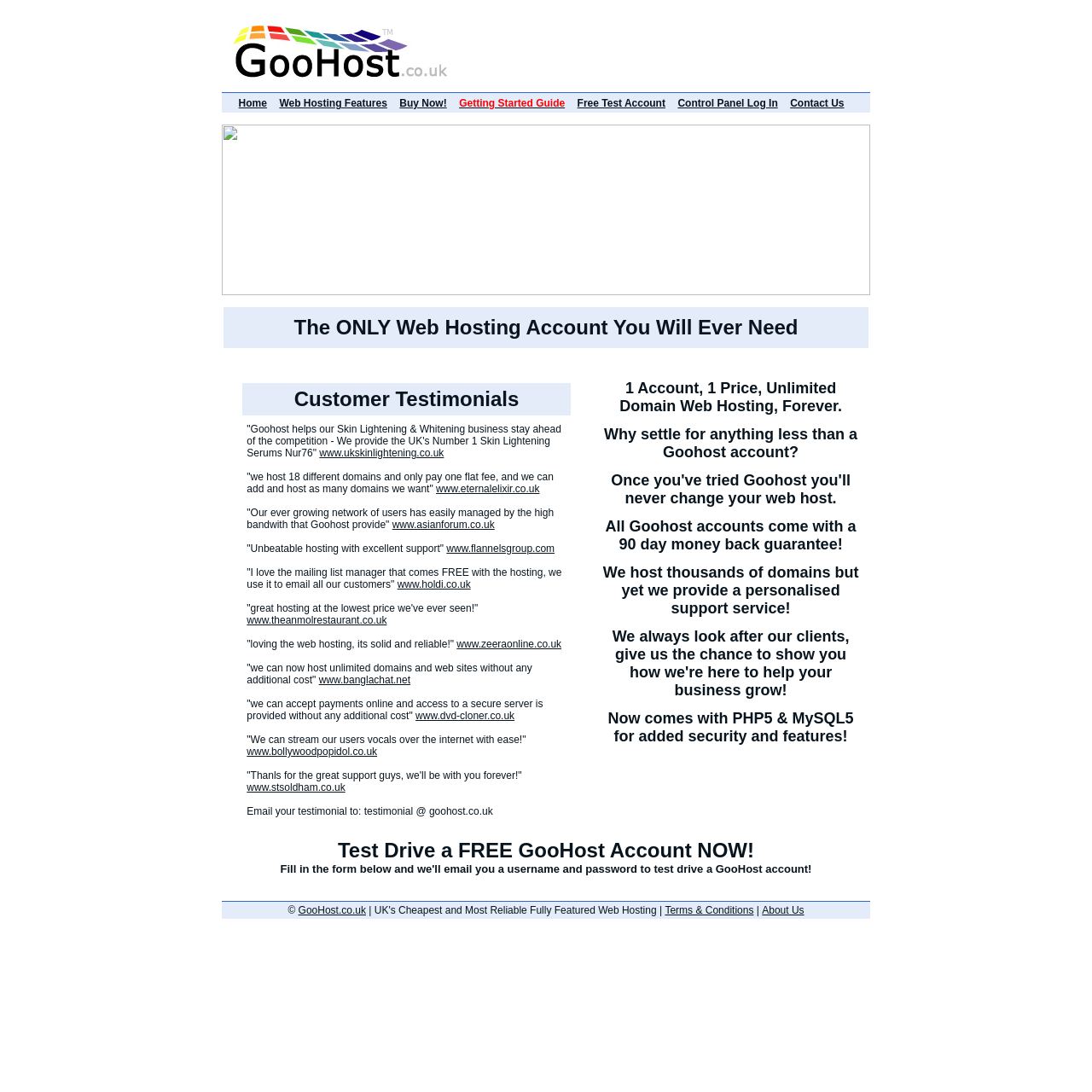Provide a thorough summary of the webpage.

The webpage is about GooHost, a UK-based web hosting service that offers unlimited domain web hosting at a low cost. The page is divided into two main sections. 

At the top, there is a navigation menu with links to various pages, including Home, Web Hosting Features, Buy Now!, Getting Started Guide, Free Test Account, Control Panel Log In, and Contact Us. Below the menu, there is a section that highlights the benefits of using GooHost, including a 90-day money-back guarantee, personalized support, and the ability to host thousands of domains.

The main content section is located below the navigation menu and the benefits section. It features a large block of text that describes the advantages of using GooHost, including the ability to host unlimited domains, a personalized support service, and a 90-day money-back guarantee. There is also an image on the left side of this section.

Further down the page, there is a section dedicated to customer testimonials. This section is presented in a table format, with each row featuring a quote from a satisfied customer, along with a link to their website. There are a total of 9 customer testimonials, each highlighting a different aspect of GooHost's service, such as its reliability, affordability, and ease of use.

Throughout the page, there are several images and links to other pages, including a Facebook Blocker link and an image. The overall design of the page is simple and easy to navigate, with a focus on highlighting the benefits and features of GooHost's web hosting service.